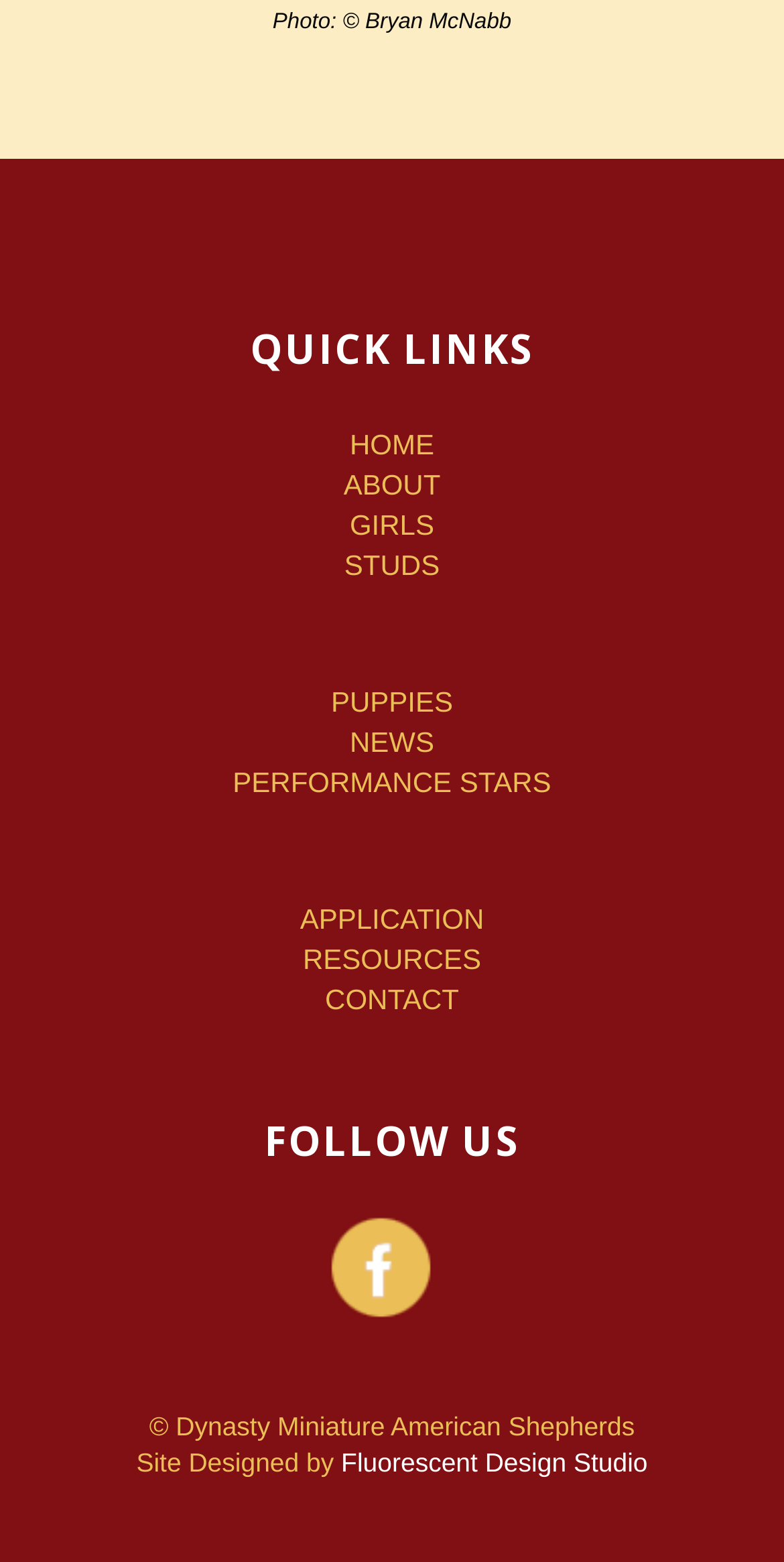Determine the bounding box coordinates for the region that must be clicked to execute the following instruction: "follow on Facebook".

[0.417, 0.833, 0.553, 0.854]